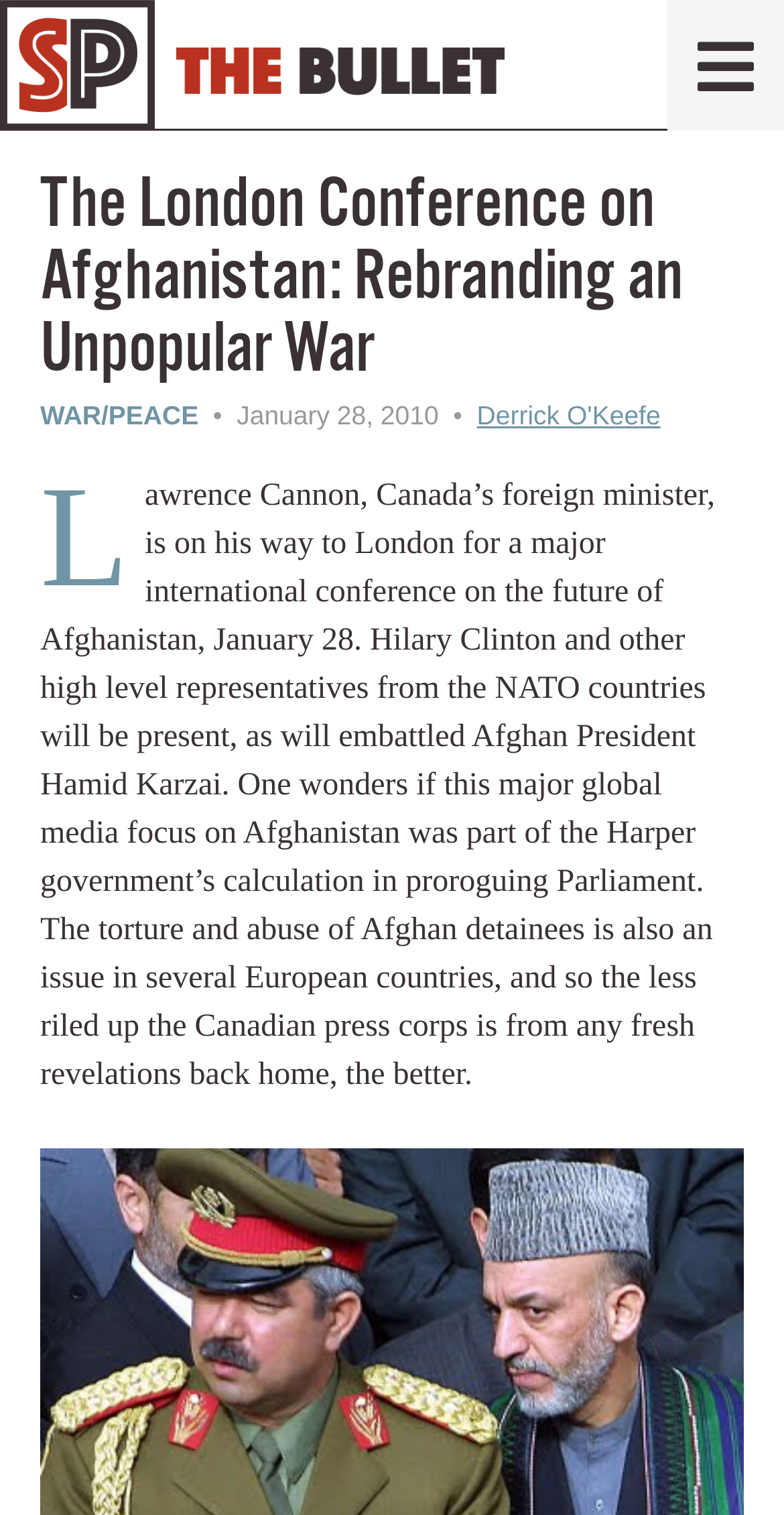Locate the UI element that matches the description OSHA in the webpage screenshot. Return the bounding box coordinates in the format (top-left x, top-left y, bottom-right x, bottom-right y), with values ranging from 0 to 1.

None